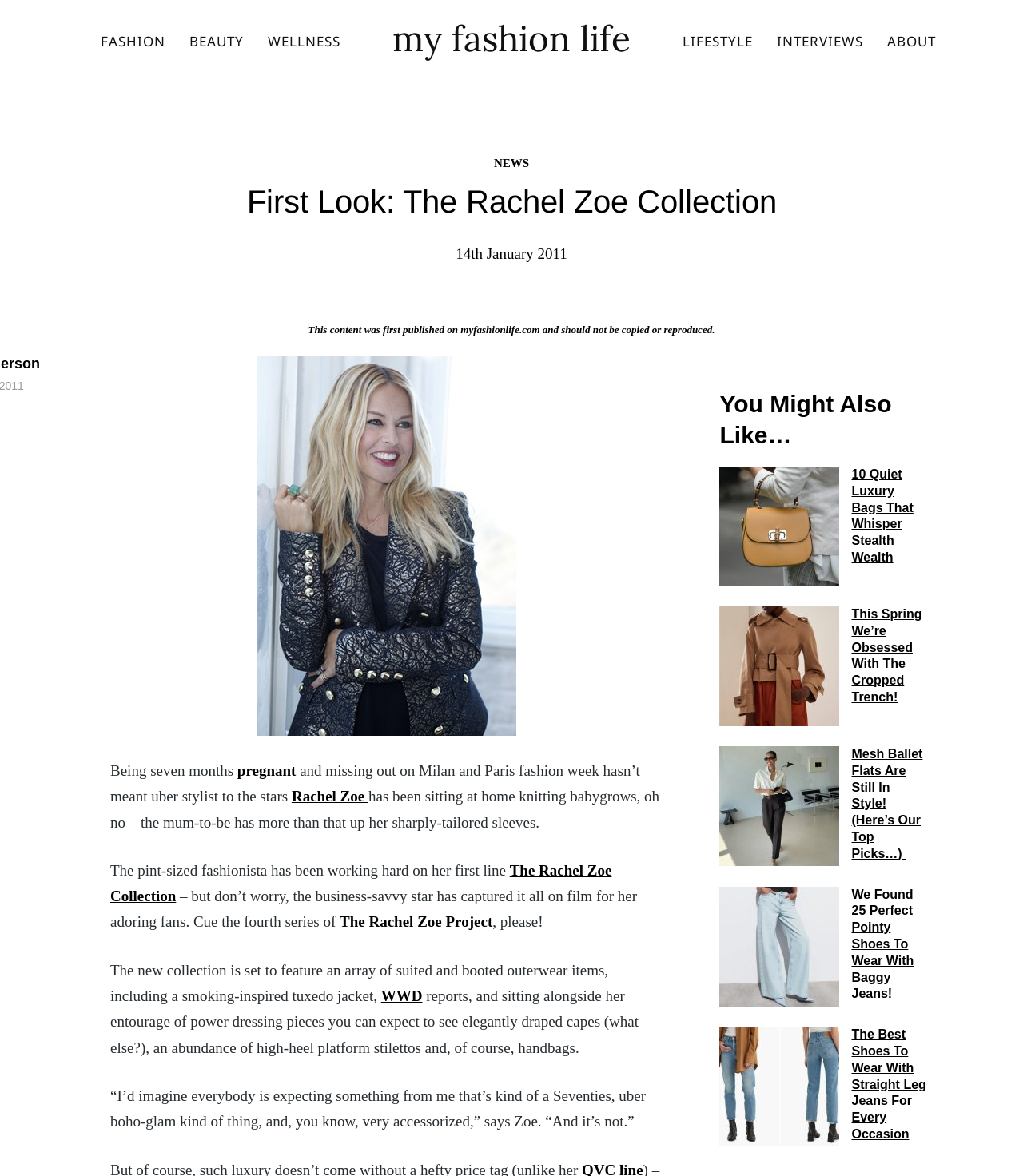Specify the bounding box coordinates of the area to click in order to follow the given instruction: "View 10 Quiet Luxury Bags That Whisper Stealth Wealth."

[0.832, 0.397, 0.893, 0.48]